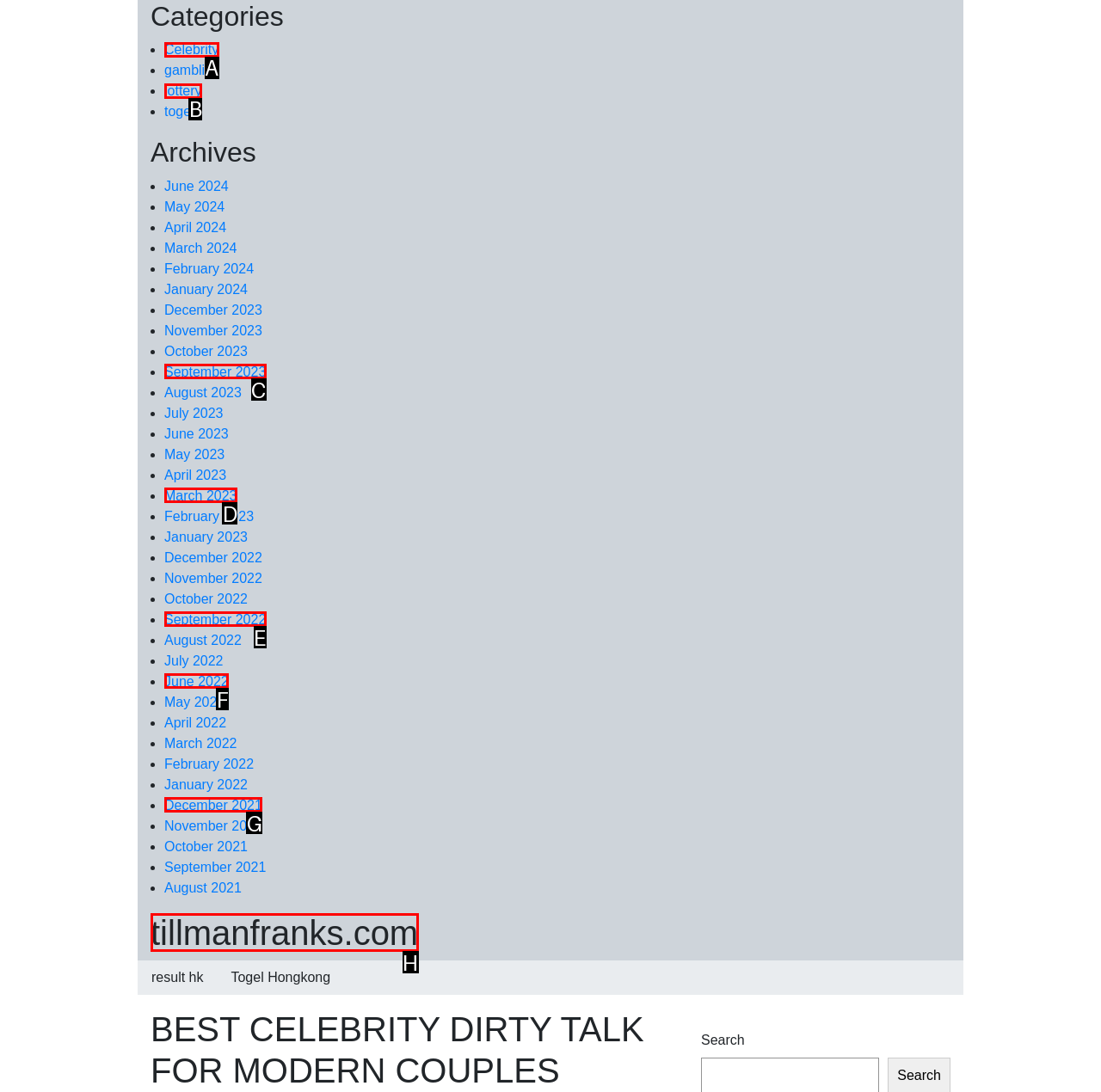Given the description: lottery, select the HTML element that best matches it. Reply with the letter of your chosen option.

B